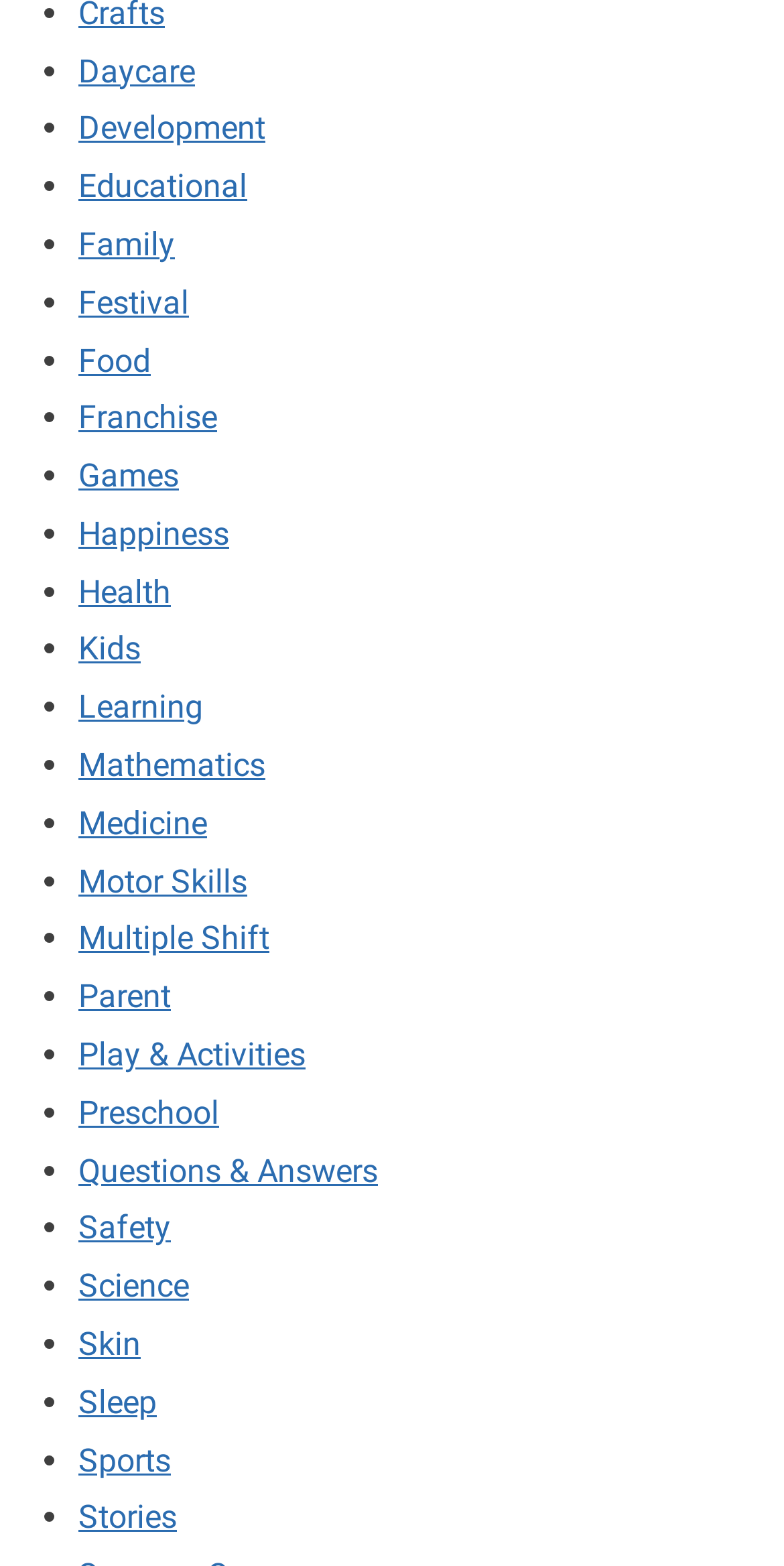Answer the question briefly using a single word or phrase: 
What is the category located at the bottom of the list?

Stories